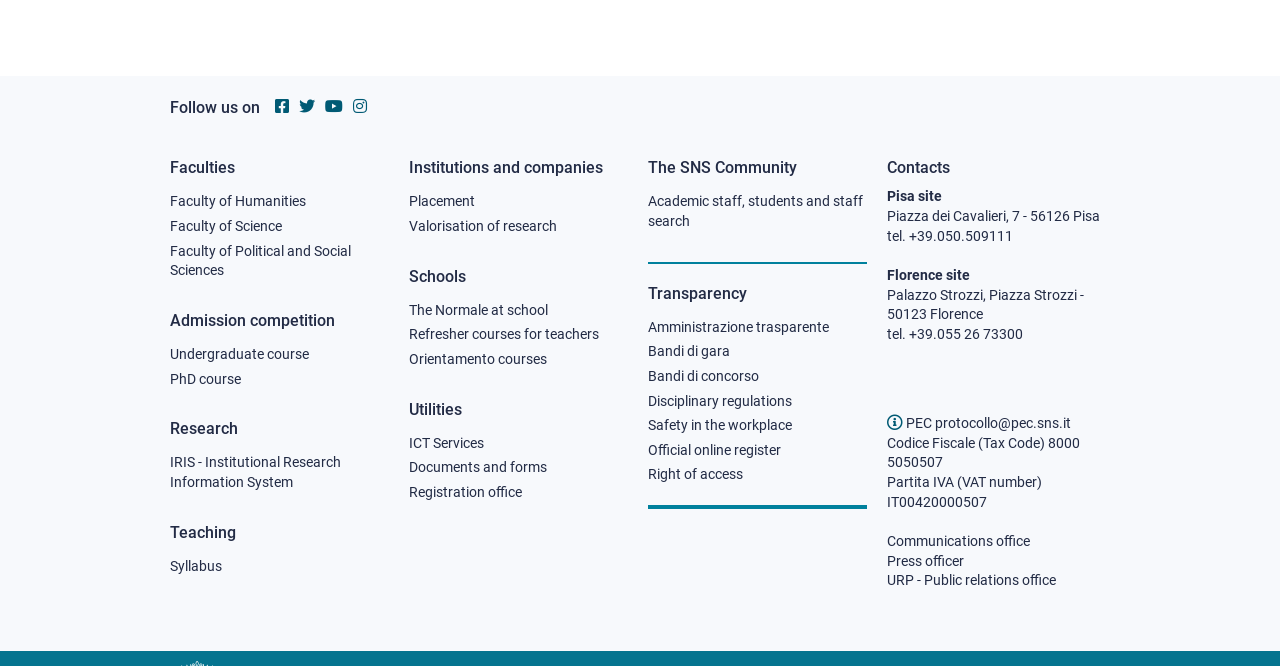How many sites does Scuola Normale Superiore have?
Can you provide an in-depth and detailed response to the question?

I found the answer by looking at the 'Contacts' section, which lists two sites: Pisa site and Florence site.